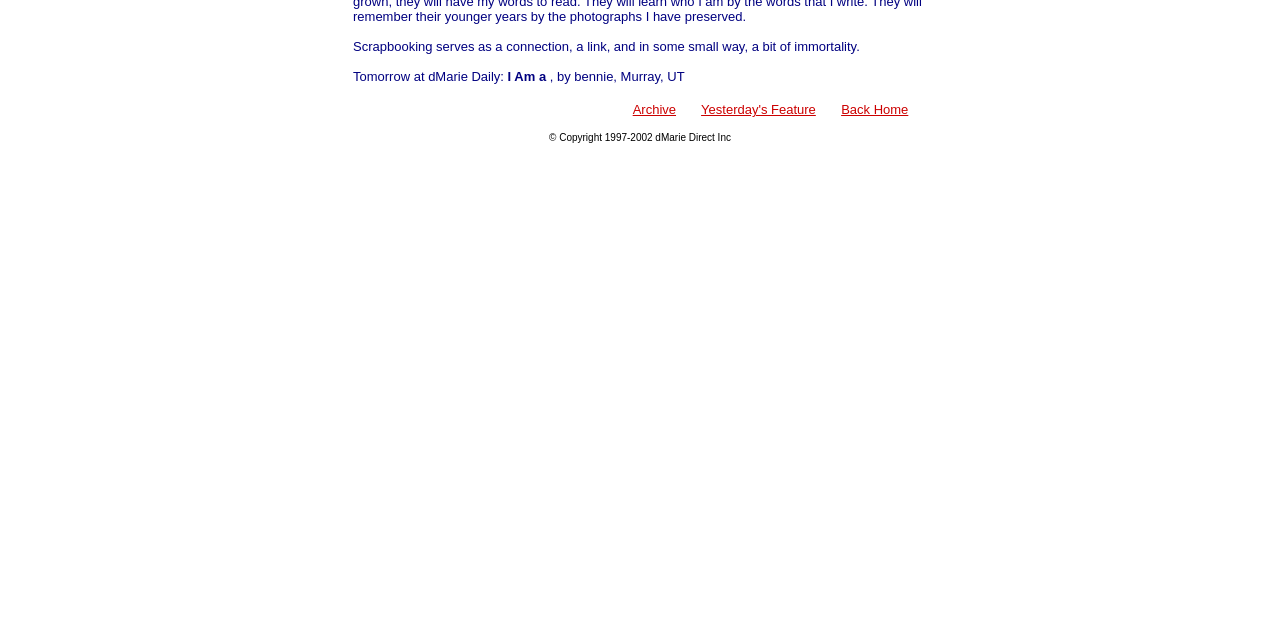Provide the bounding box coordinates for the UI element that is described as: "Back Home".

[0.657, 0.159, 0.71, 0.183]